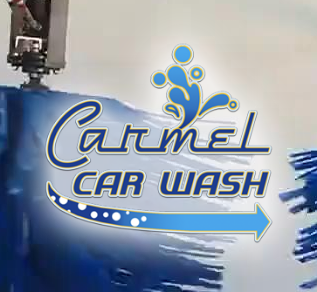Elaborate on all the key elements and details present in the image.

The image showcases the vibrant logo of "Carmel Car Wash," prominently displayed against a backdrop that features the dynamic blue bristles of a car wash mechanism. The logo is designed with a playful font and includes elements symbolizing cleanliness and water, such as bubbles and splashes, effectively conveying the essence of a car wash service. An arrow suggests movement and direction, enhancing the visual appeal and indicating the efficiency of the services offered. This representation encapsulates the brand's commitment to providing quick, cost-effective, and outstanding service to customers seeking car care solutions.